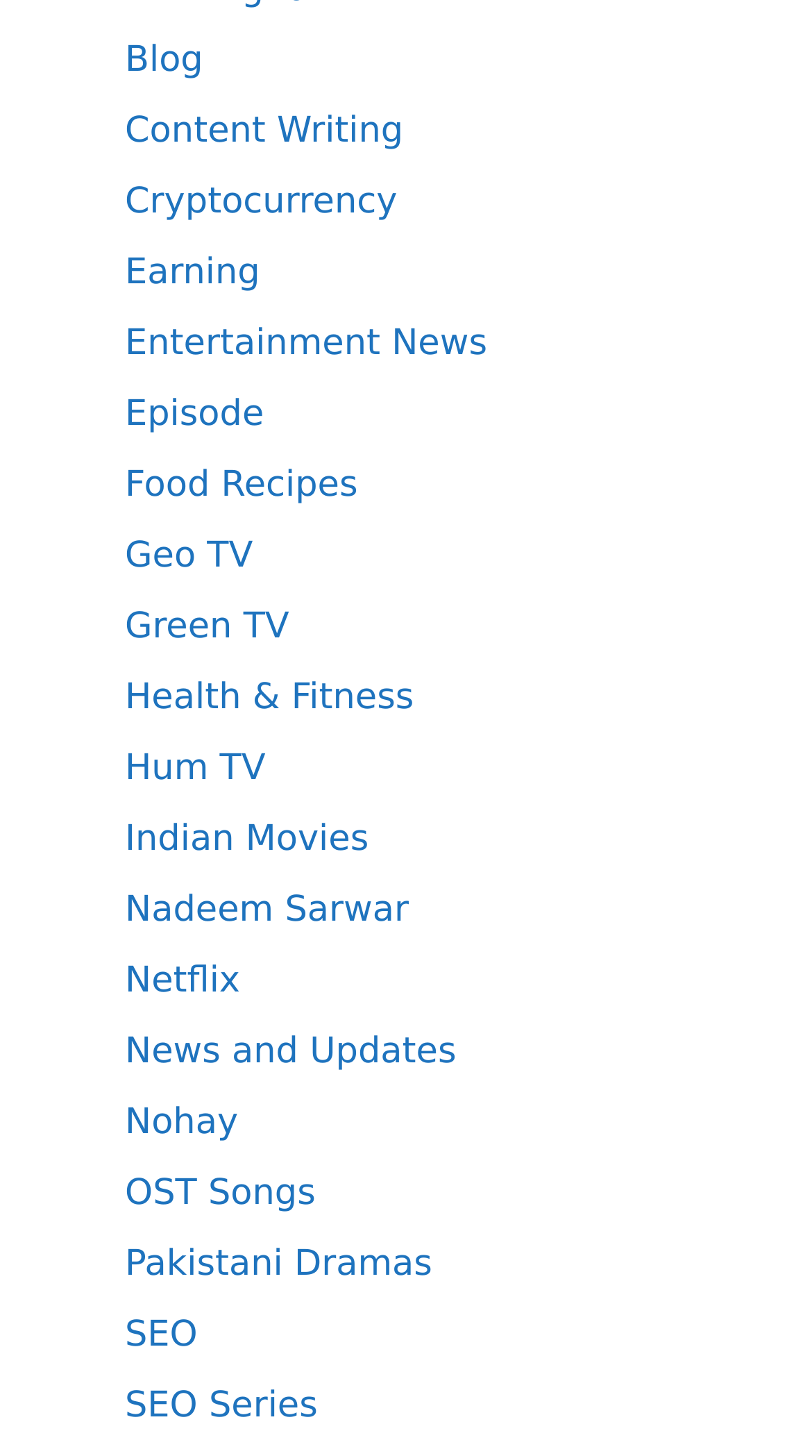Find the bounding box coordinates of the UI element according to this description: "Health & Fitness".

[0.154, 0.465, 0.51, 0.493]